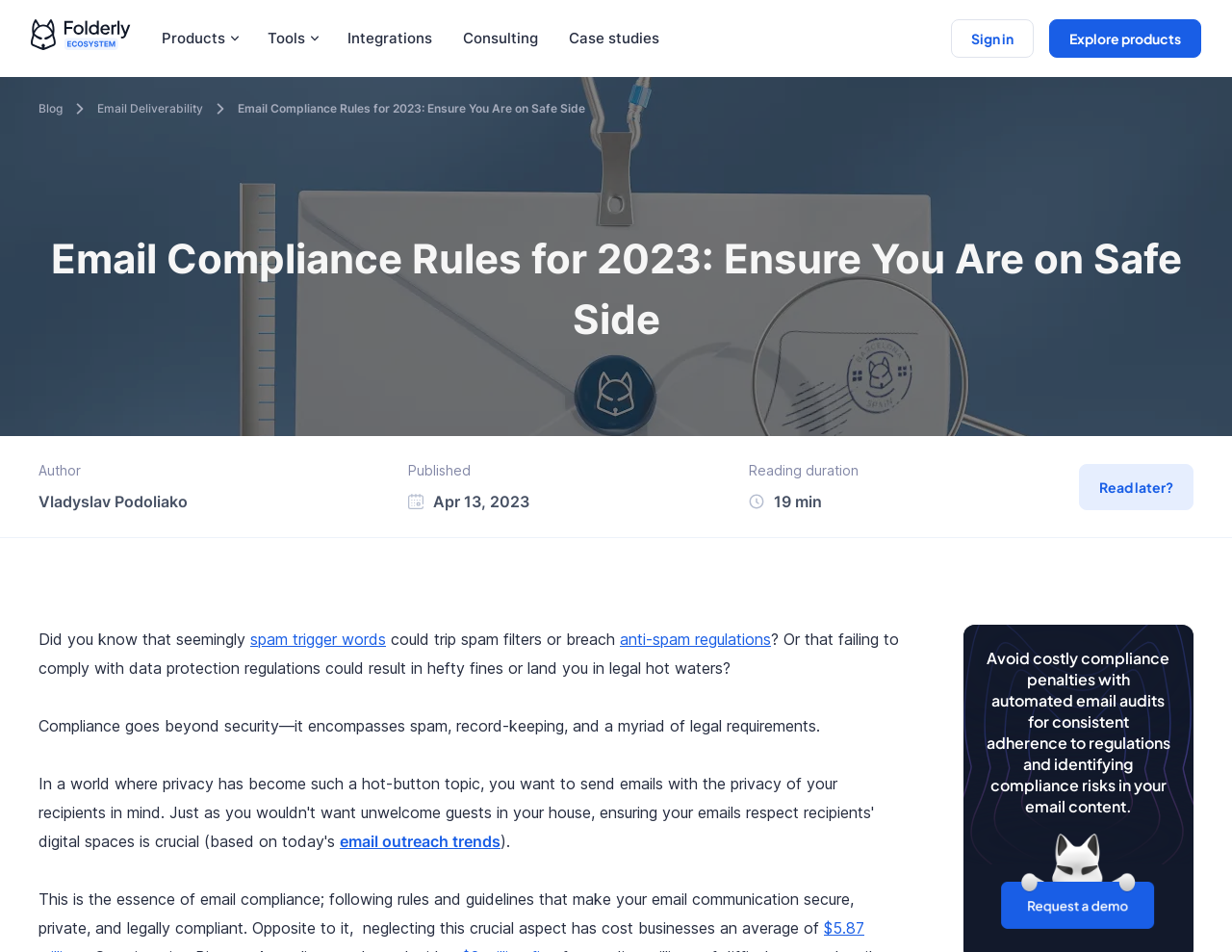Provide a single word or phrase to answer the given question: 
Who is the author of the article?

Vladyslav Podoliako